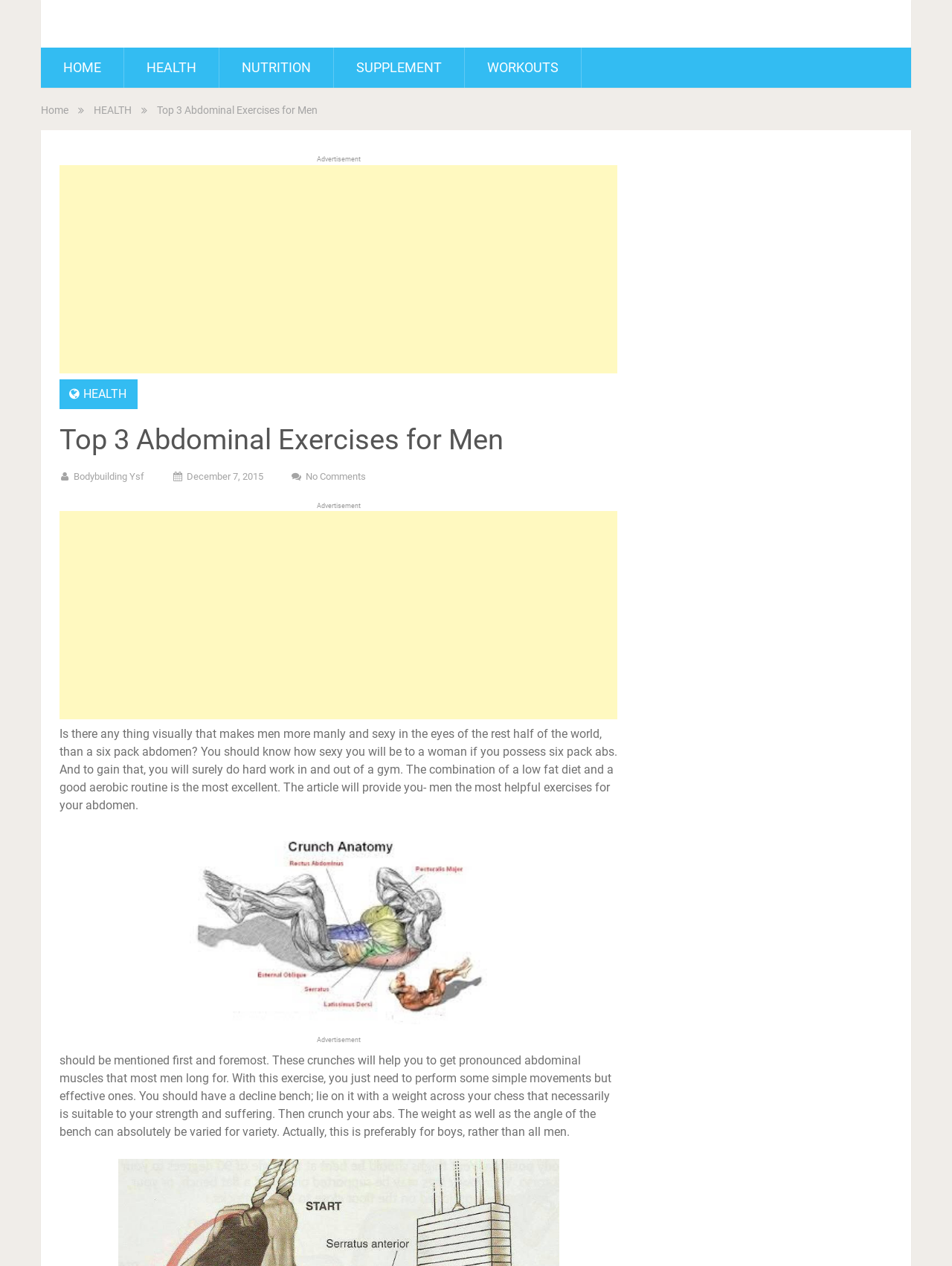Using the information shown in the image, answer the question with as much detail as possible: What is the recommended diet for a six-pack abdomen?

According to the webpage's text, a low fat diet is recommended in combination with a good aerobic routine to achieve a six-pack abdomen.